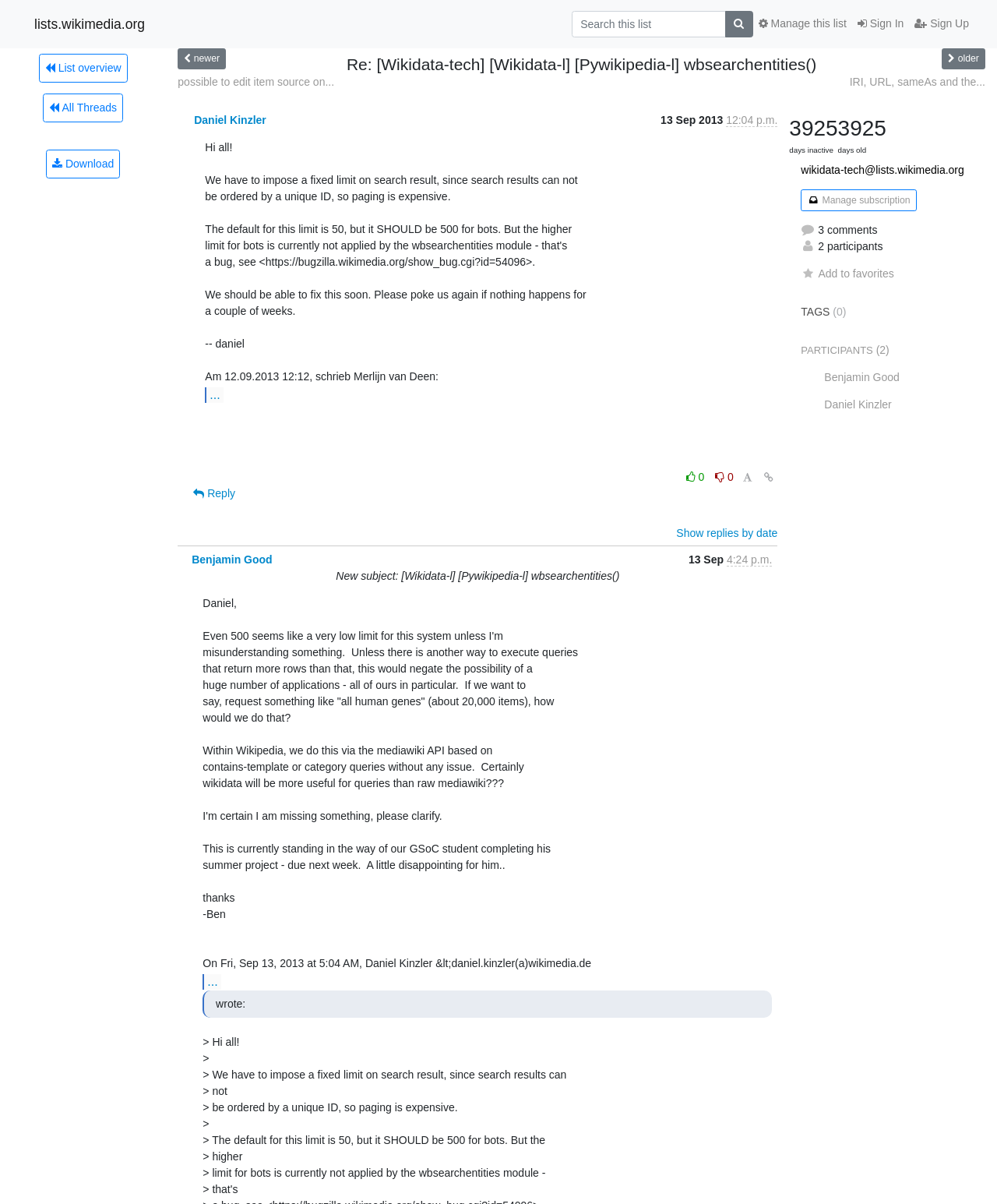Please predict the bounding box coordinates of the element's region where a click is necessary to complete the following instruction: "Sign In". The coordinates should be represented by four float numbers between 0 and 1, i.e., [left, top, right, bottom].

[0.855, 0.009, 0.912, 0.031]